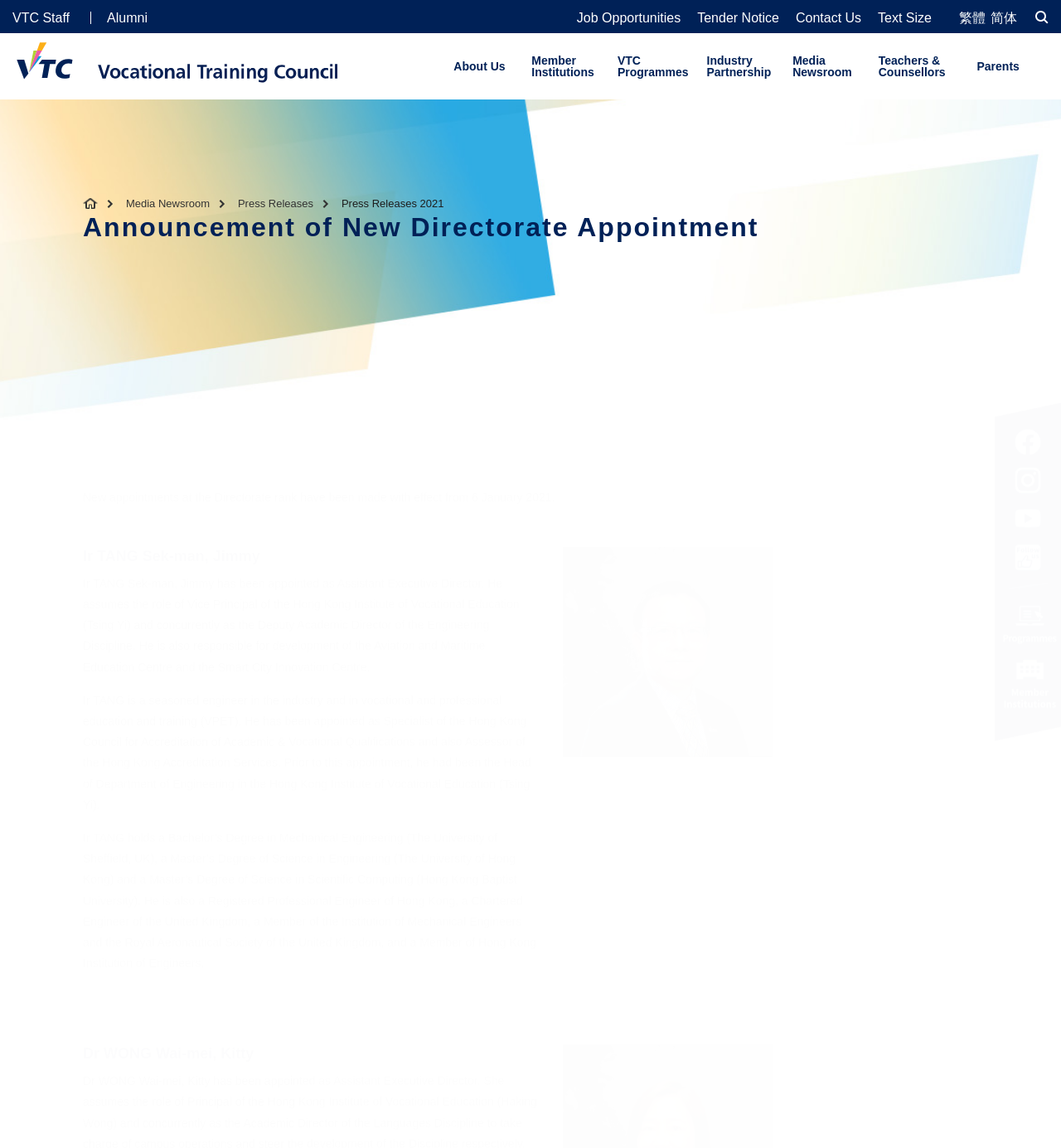Please identify the bounding box coordinates of the region to click in order to complete the task: "Share to Facebook". The coordinates must be four float numbers between 0 and 1, specified as [left, top, right, bottom].

[0.955, 0.373, 0.982, 0.397]